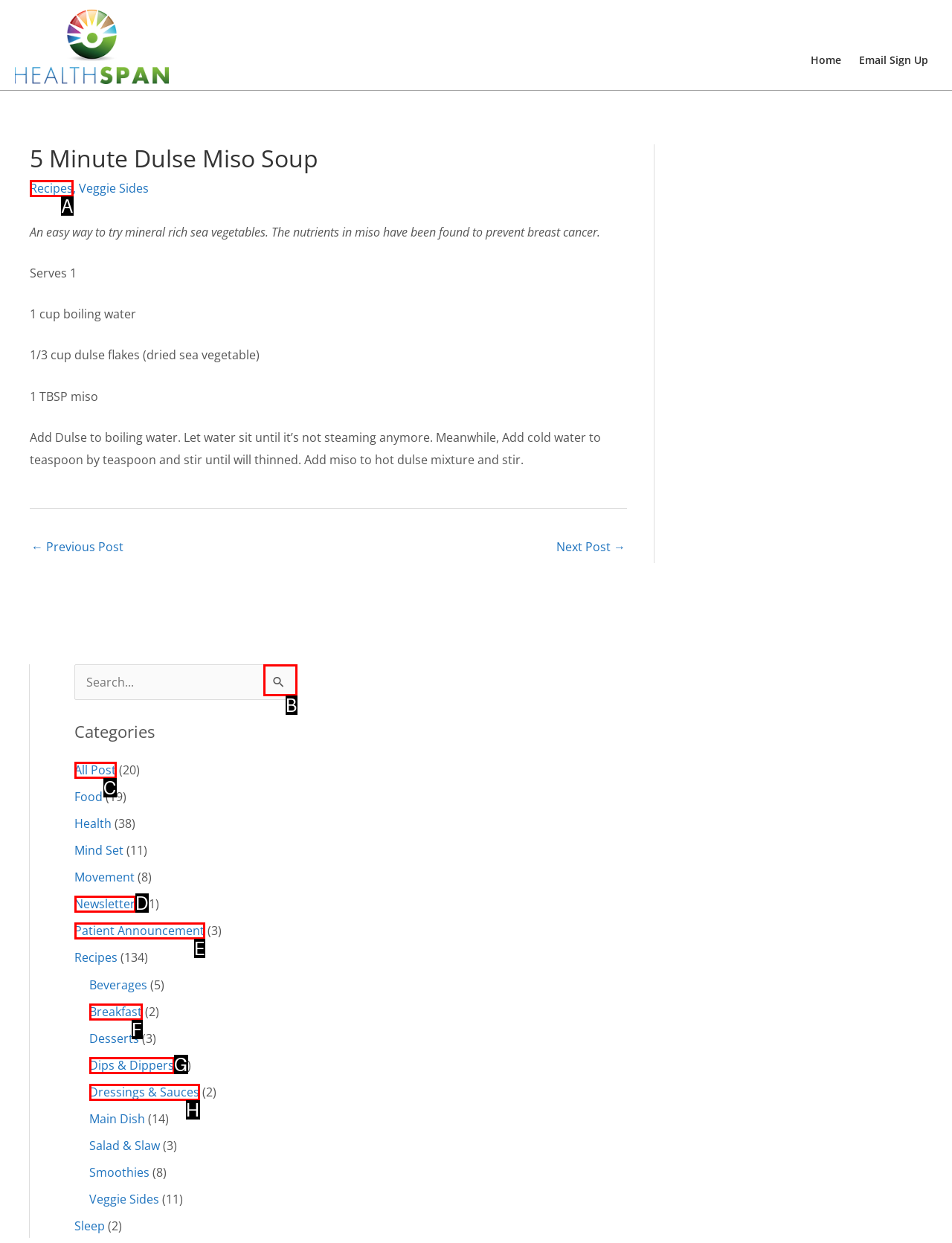Select the HTML element that matches the description: parent_node: Search for: value="Search"
Respond with the letter of the correct choice from the given options directly.

B